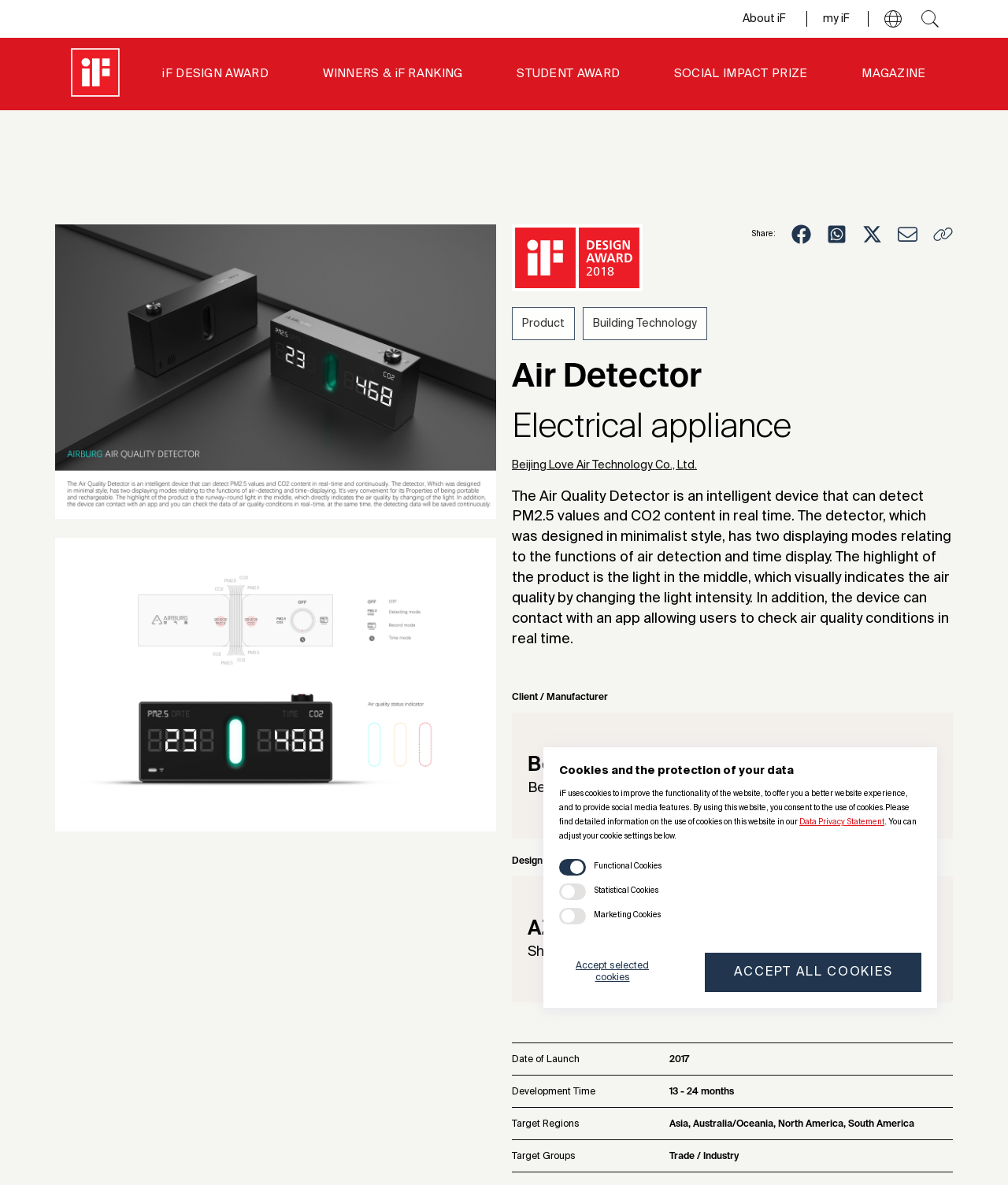What is the company that designed the Air Detector?
Provide a detailed answer to the question, using the image to inform your response.

I found the answer by looking at the section that describes the design of the Air Detector, where I saw a link to 'AZ Industrial Design Co., Ltd.' with the label 'Design'. This indicates that AZ Industrial Design Co., Ltd. is the company that designed the Air Detector.